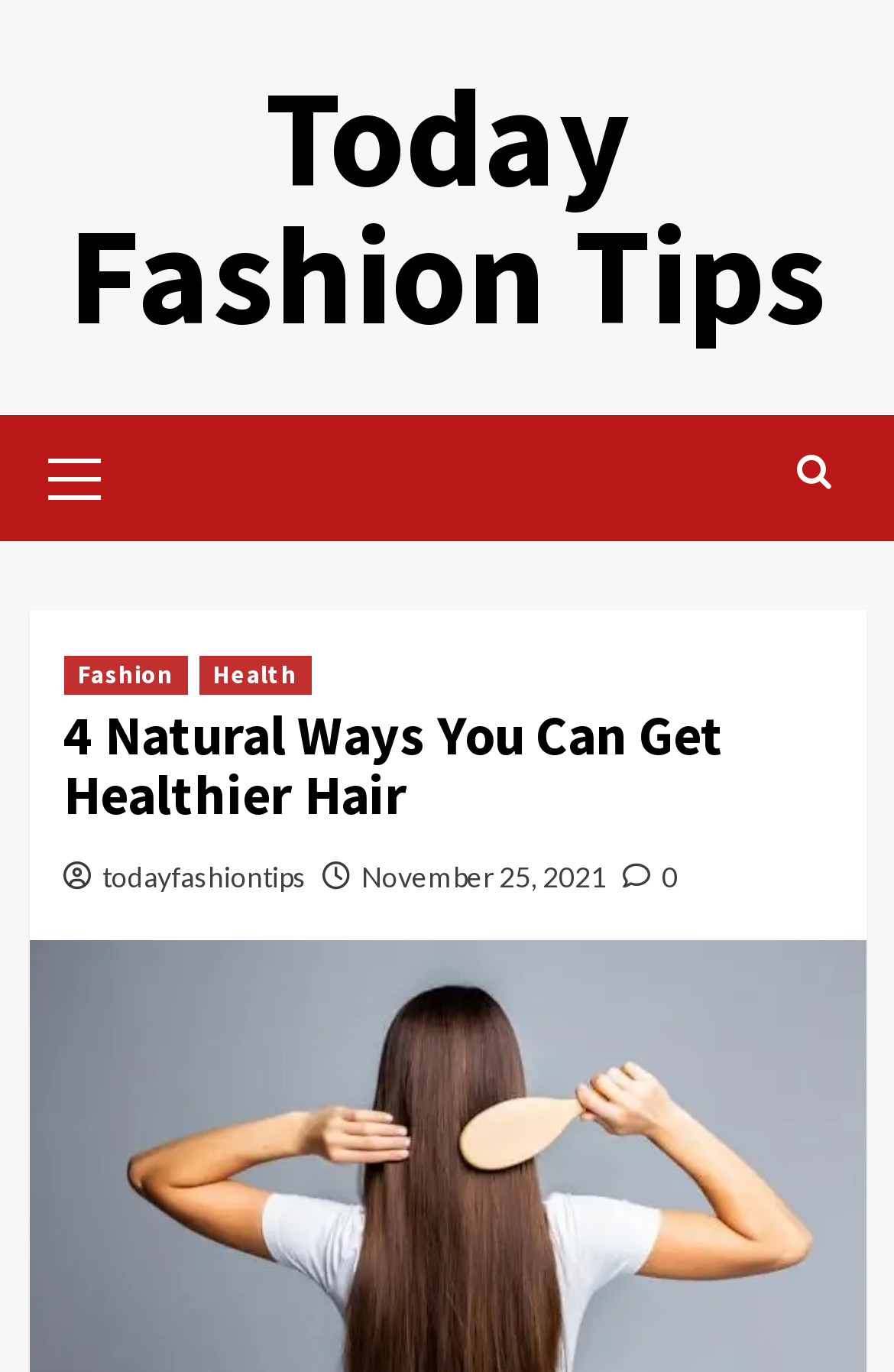Provide a short answer using a single word or phrase for the following question: 
How many comments are on the article?

0